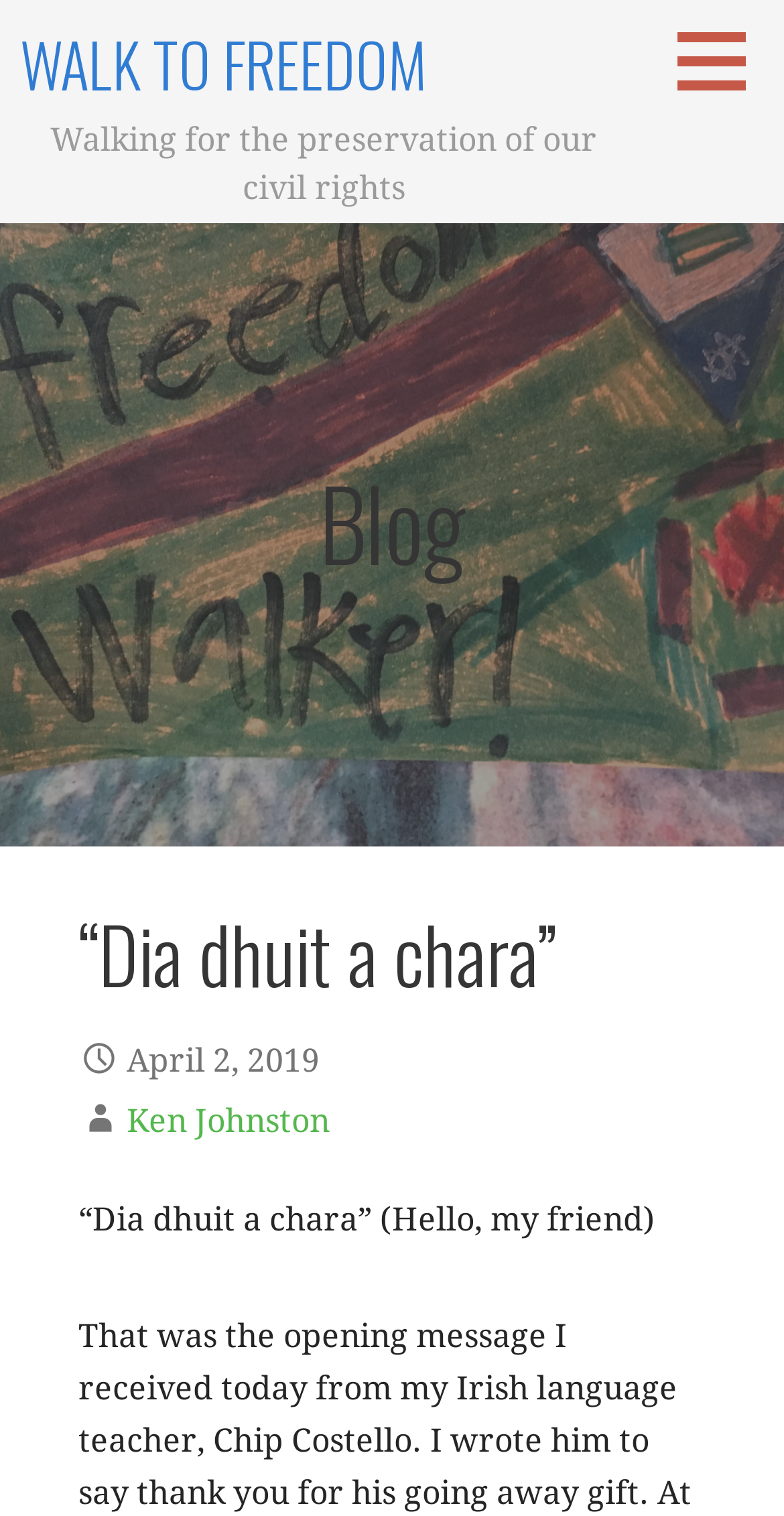Please reply to the following question using a single word or phrase: 
What is the meaning of 'Dia dhuit a chara'?

Hello, my friend